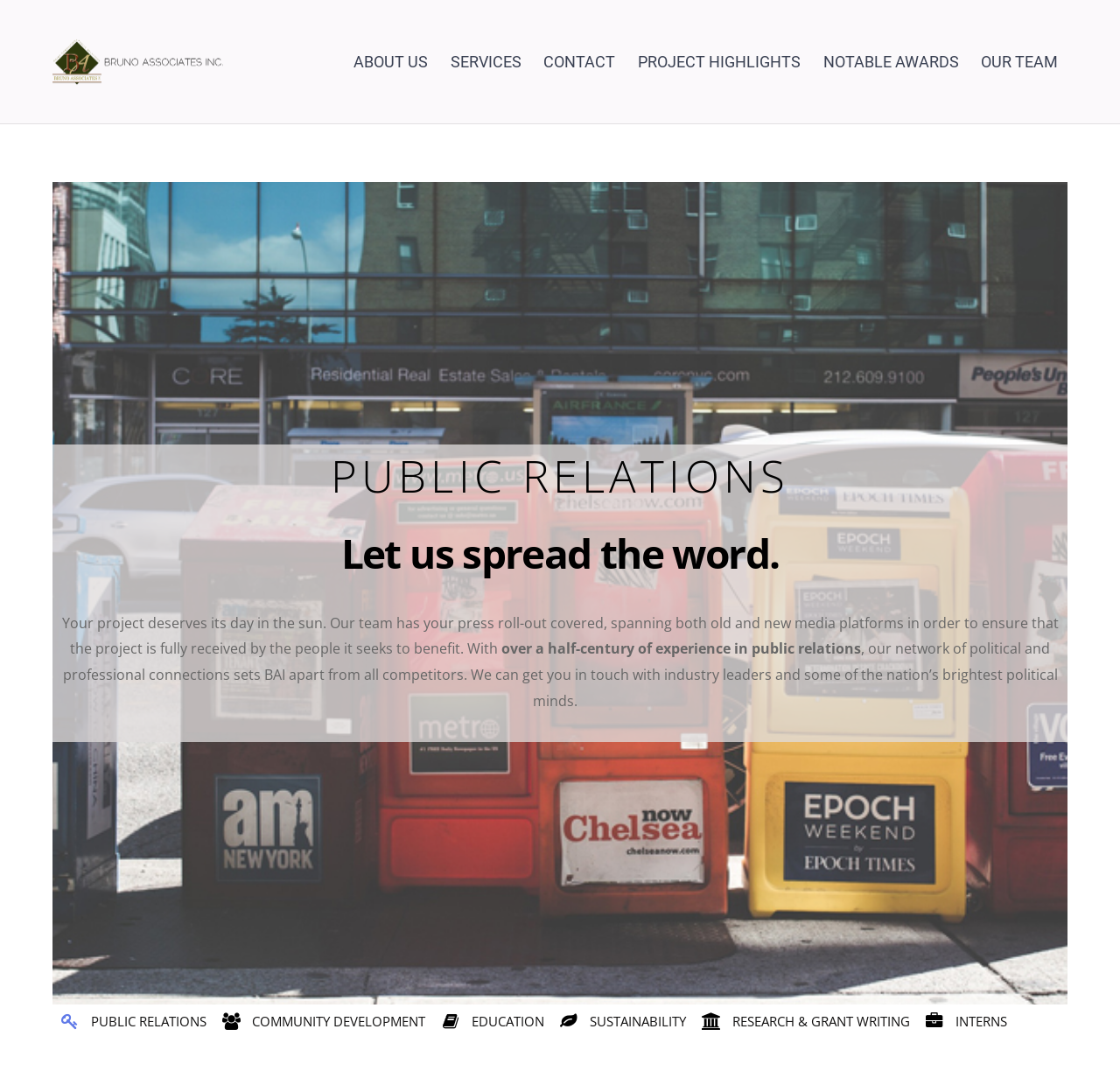Explain the webpage's design and content in an elaborate manner.

The webpage is about Public Relations services offered by Bruno Associates Inc. At the top left, there is a link to the company's homepage, accompanied by a small image of the company's logo. 

Below the company's logo, there is a navigation menu with six links: ABOUT US, SERVICES, CONTACT, PROJECT HIGHLIGHTS, NOTABLE AWARDS, and OUR TEAM. These links are aligned horizontally and take up about half of the screen width.

The main content of the webpage is divided into two sections. The first section has a heading "PUBLIC RELATIONS" and a subheading "Let us spread the word." Below the subheading, there is a paragraph of text that describes the company's public relations services, highlighting their experience and network of connections. 

The second section is a list of services offered by the company, represented by icons and text links. These services include PUBLIC RELATIONS, COMMUNITY DEVELOPMENT, EDUCATION, SUSTAINABILITY, RESEARCH & GRANT WRITING, and INTERNS. This list is positioned at the bottom of the screen, spanning the full width of the page.